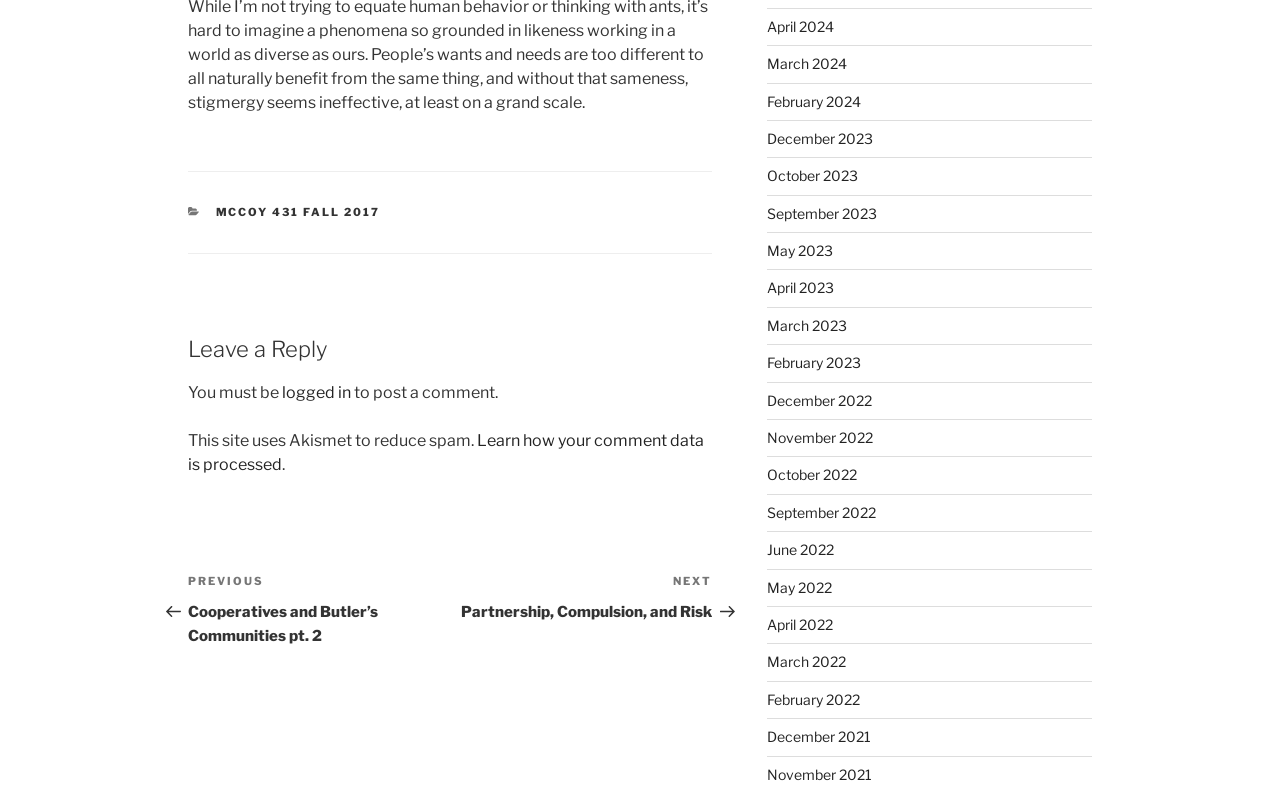Identify the bounding box coordinates for the UI element described as: "December 2022". The coordinates should be provided as four floats between 0 and 1: [left, top, right, bottom].

[0.599, 0.498, 0.681, 0.519]